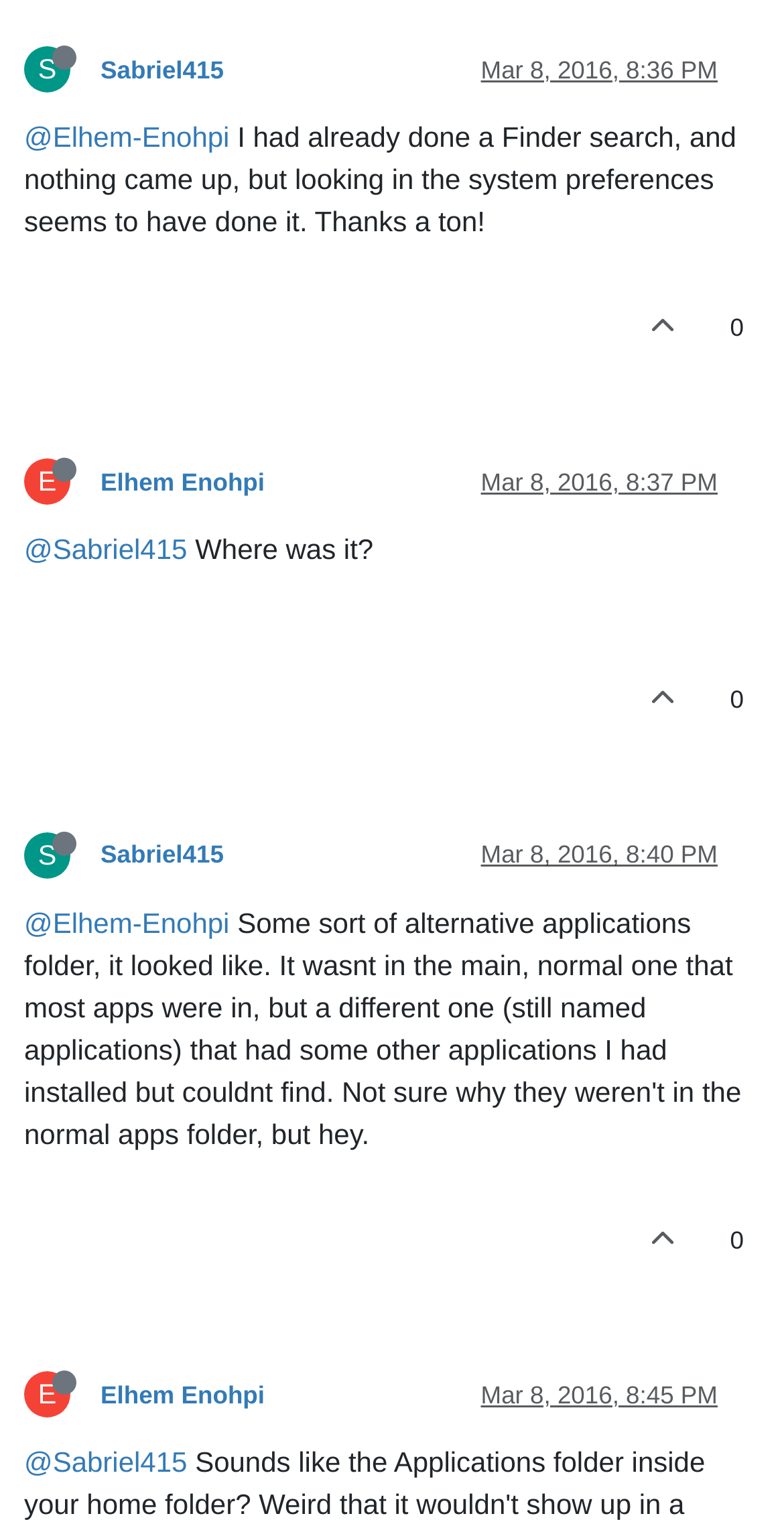Find the bounding box coordinates for the area that must be clicked to perform this action: "Reply to Elhem Enohpi".

[0.031, 0.351, 0.239, 0.372]